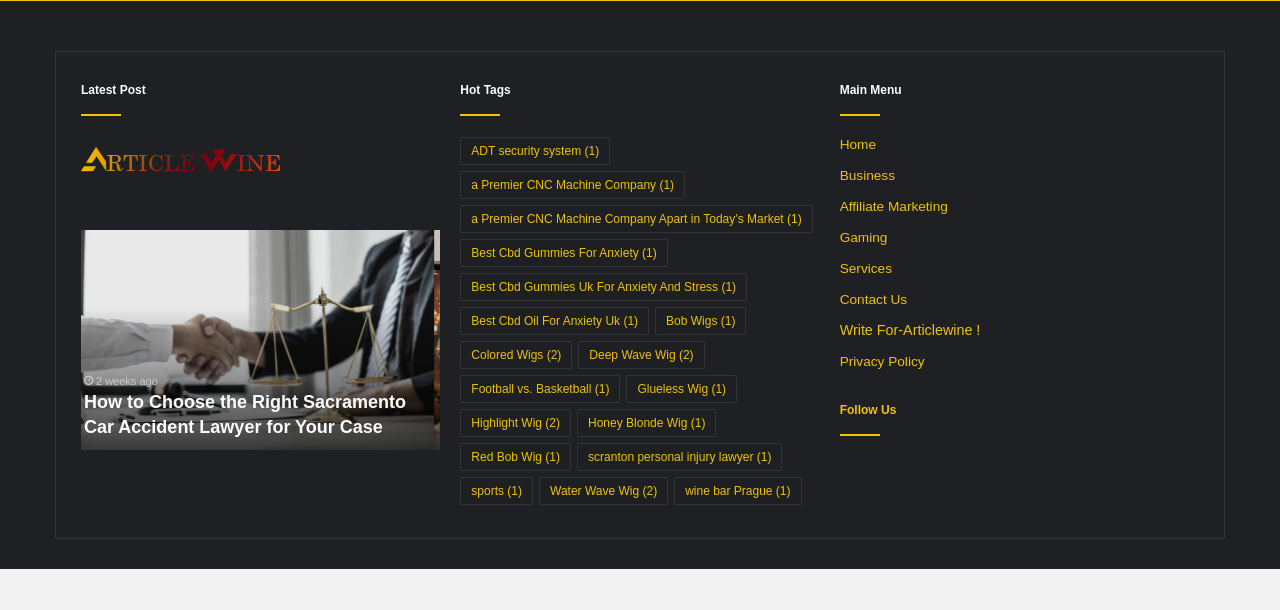Identify the bounding box coordinates of the element that should be clicked to fulfill this task: "Click on the 'Home' link". The coordinates should be provided as four float numbers between 0 and 1, i.e., [left, top, right, bottom].

[0.656, 0.224, 0.684, 0.249]